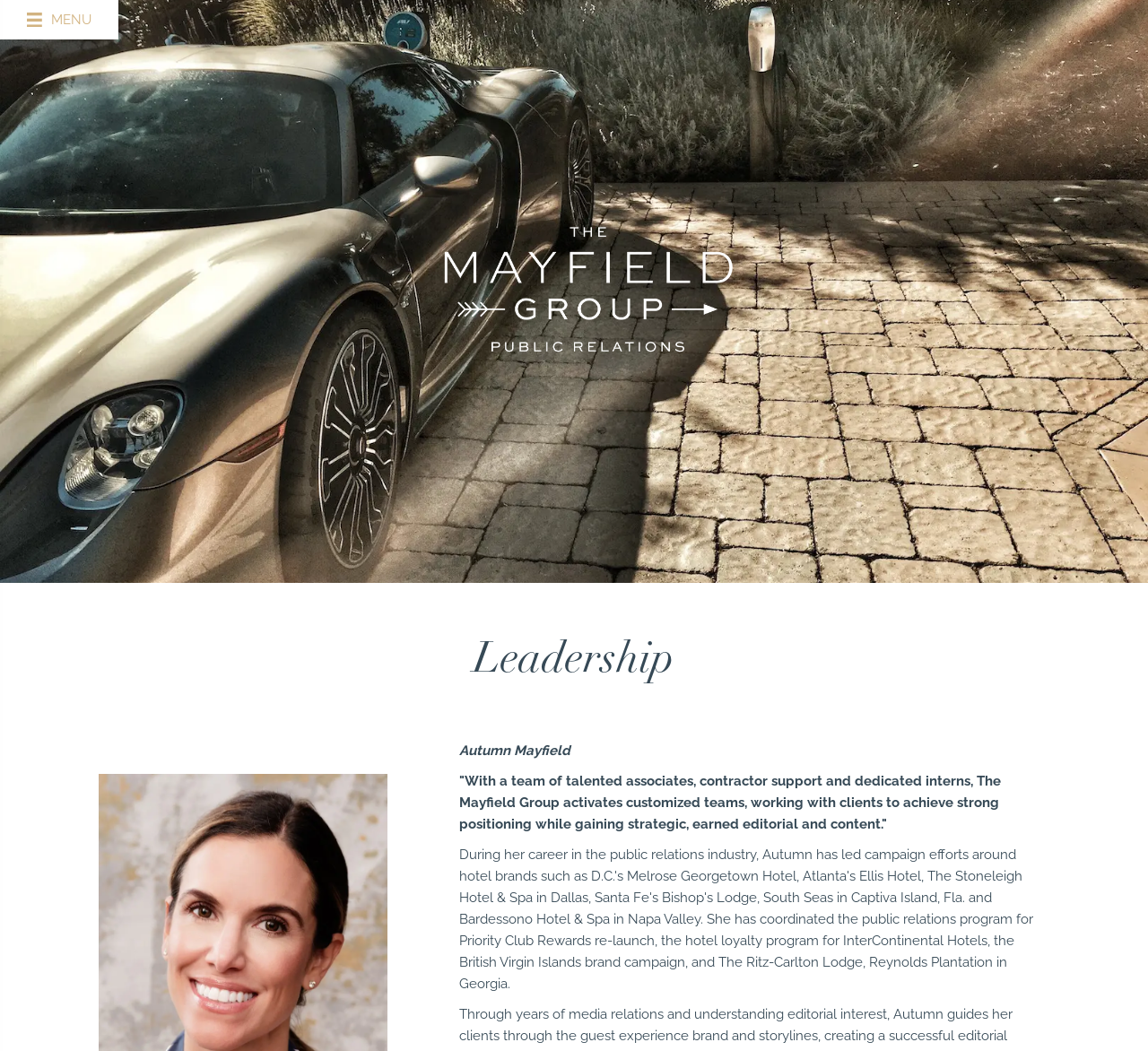Give a one-word or phrase response to the following question: What is the color of the logo?

White